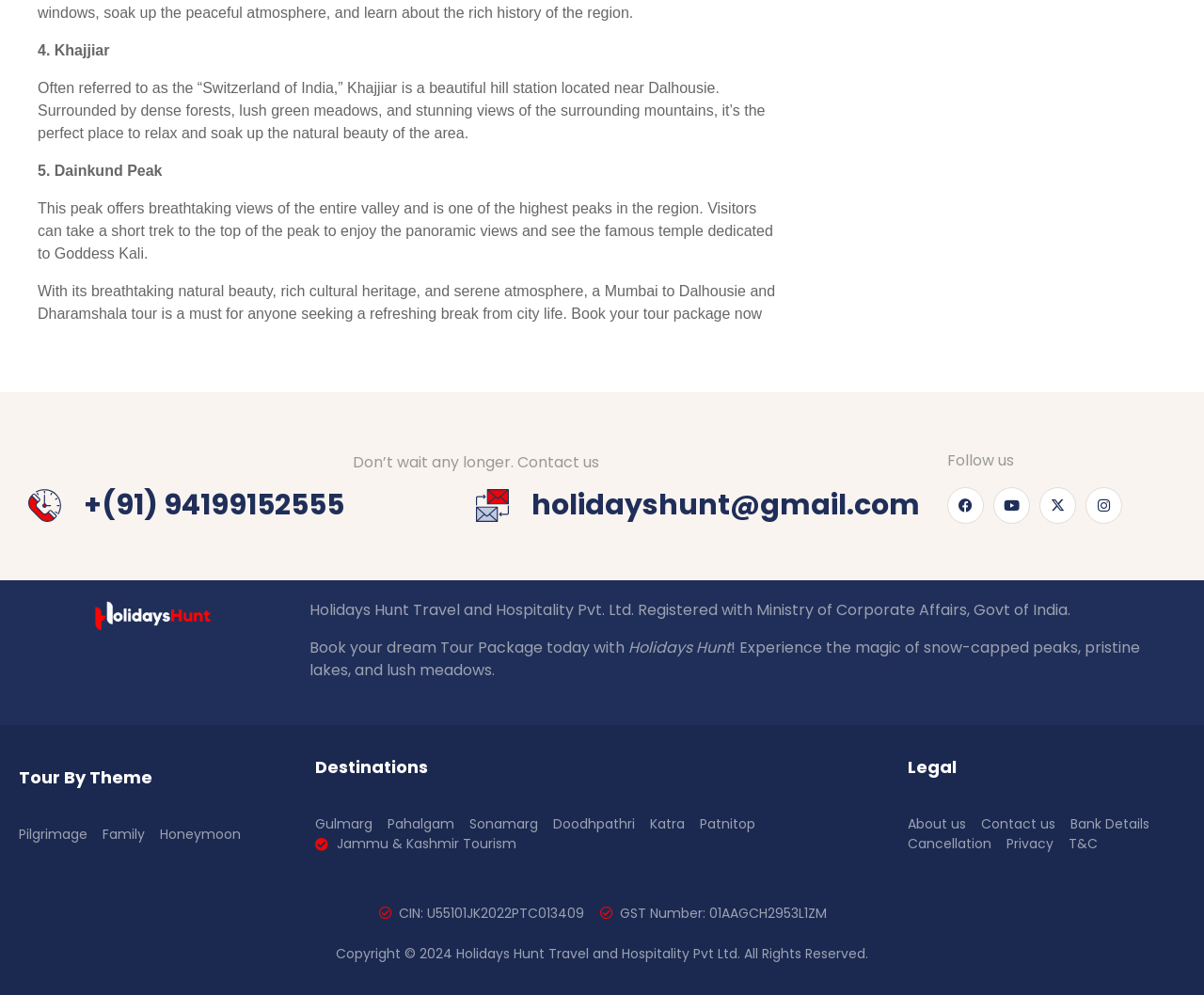Find the bounding box coordinates of the element I should click to carry out the following instruction: "Follow us on Facebook".

[0.786, 0.489, 0.817, 0.526]